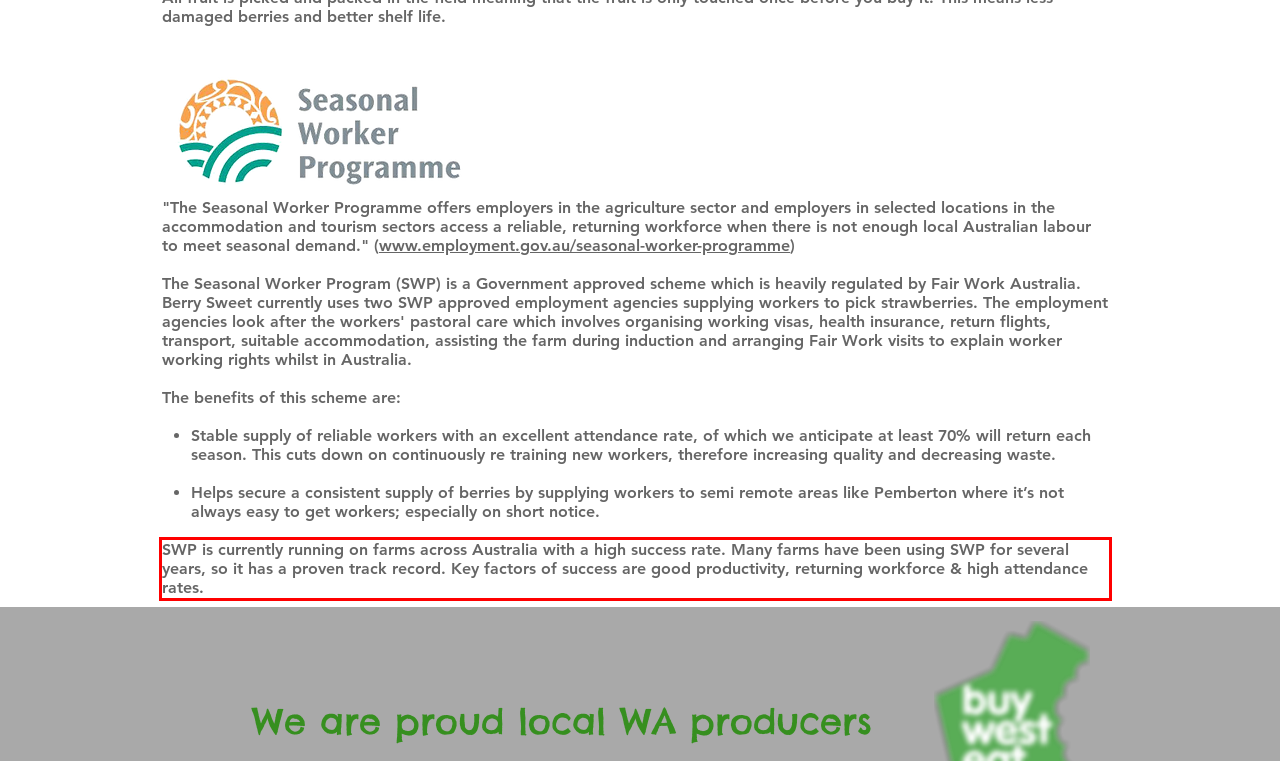Please perform OCR on the text within the red rectangle in the webpage screenshot and return the text content.

SWP is currently running on farms across Australia with a high success rate. Many farms have been using SWP for several years, so it has a proven track record. Key factors of success are good productivity, returning workforce & high attendance rates.